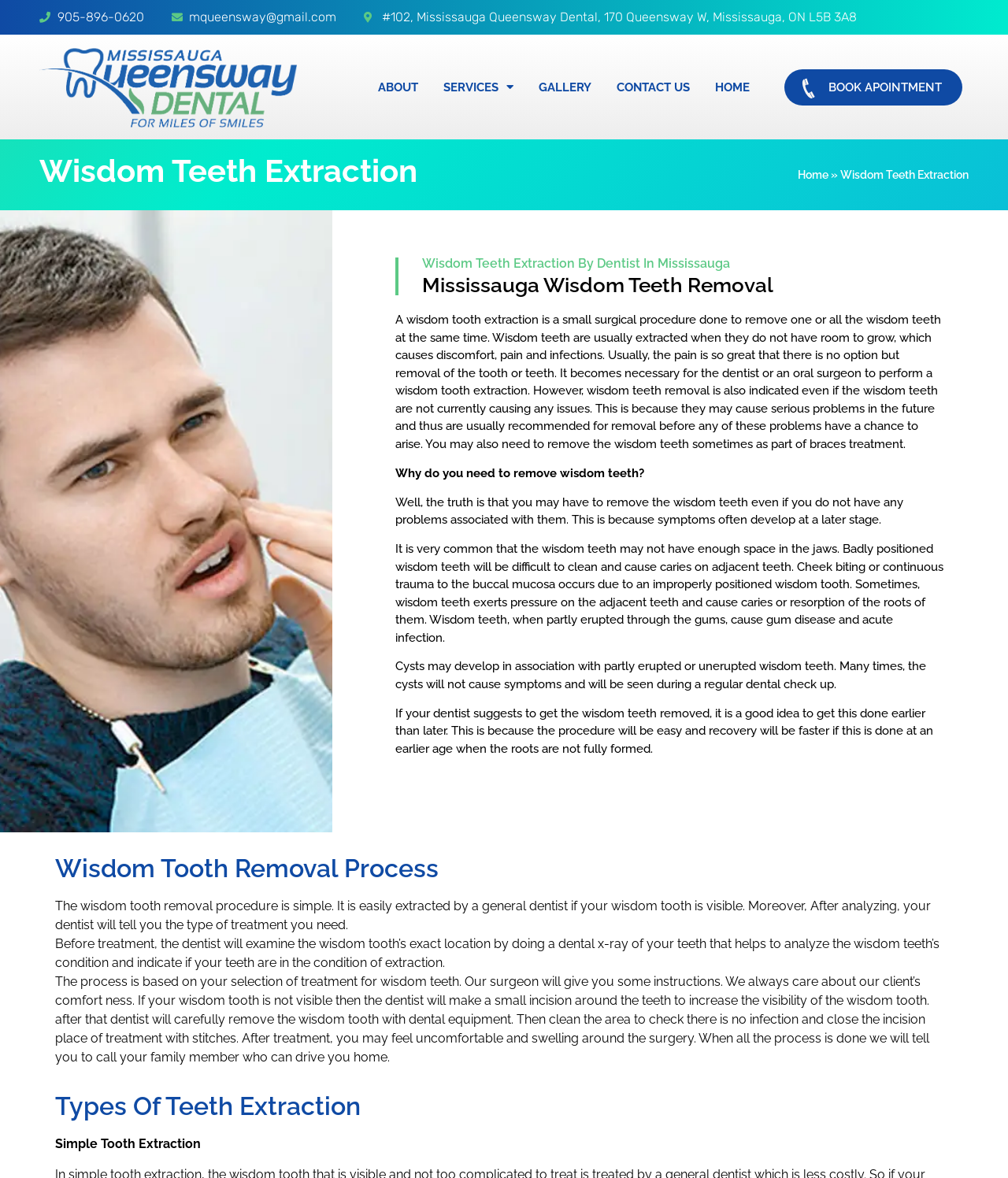What happens after the wisdom teeth removal procedure?
Please give a detailed and elaborate answer to the question based on the image.

I found what happens after the wisdom teeth removal procedure by reading the StaticText element with the text 'After treatment, you may feel uncomfortable and swelling around the surgery. When all the process is done we will tell you to call your family member who can drive you home.' which is located in the main content of the webpage.